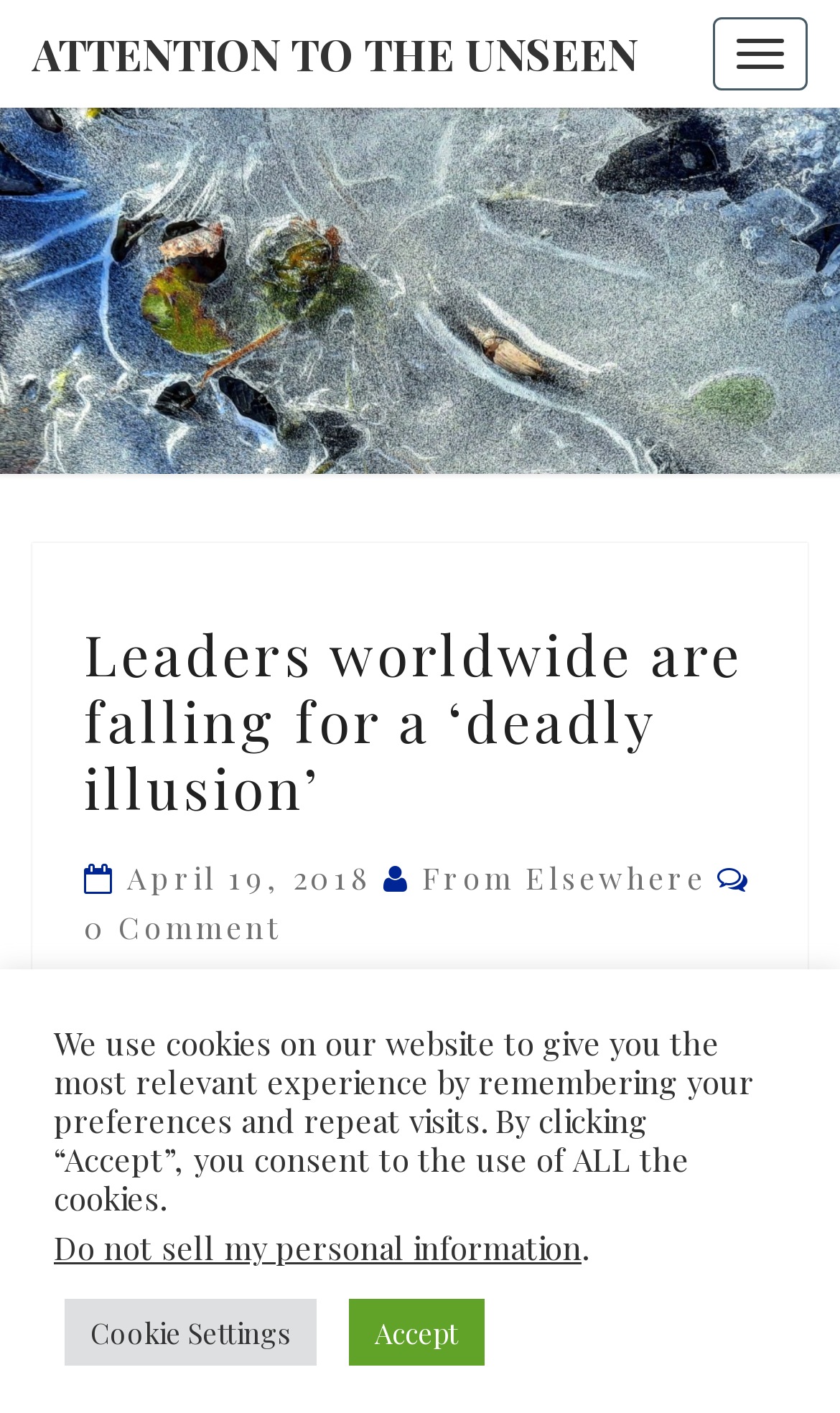Provide your answer to the question using just one word or phrase: What is the position of Emmanuel Macron?

French President